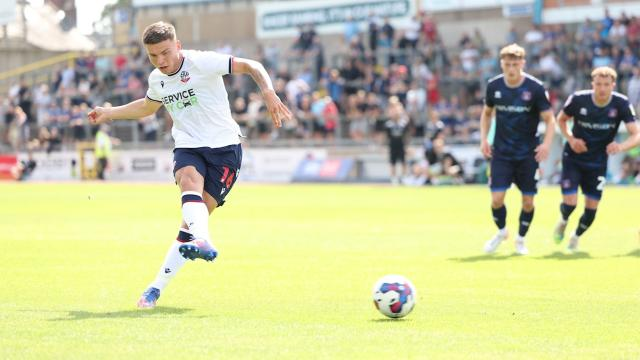What is the dominant color of the surrounding players' jerseys?
Please use the image to provide a one-word or short phrase answer.

dark blue